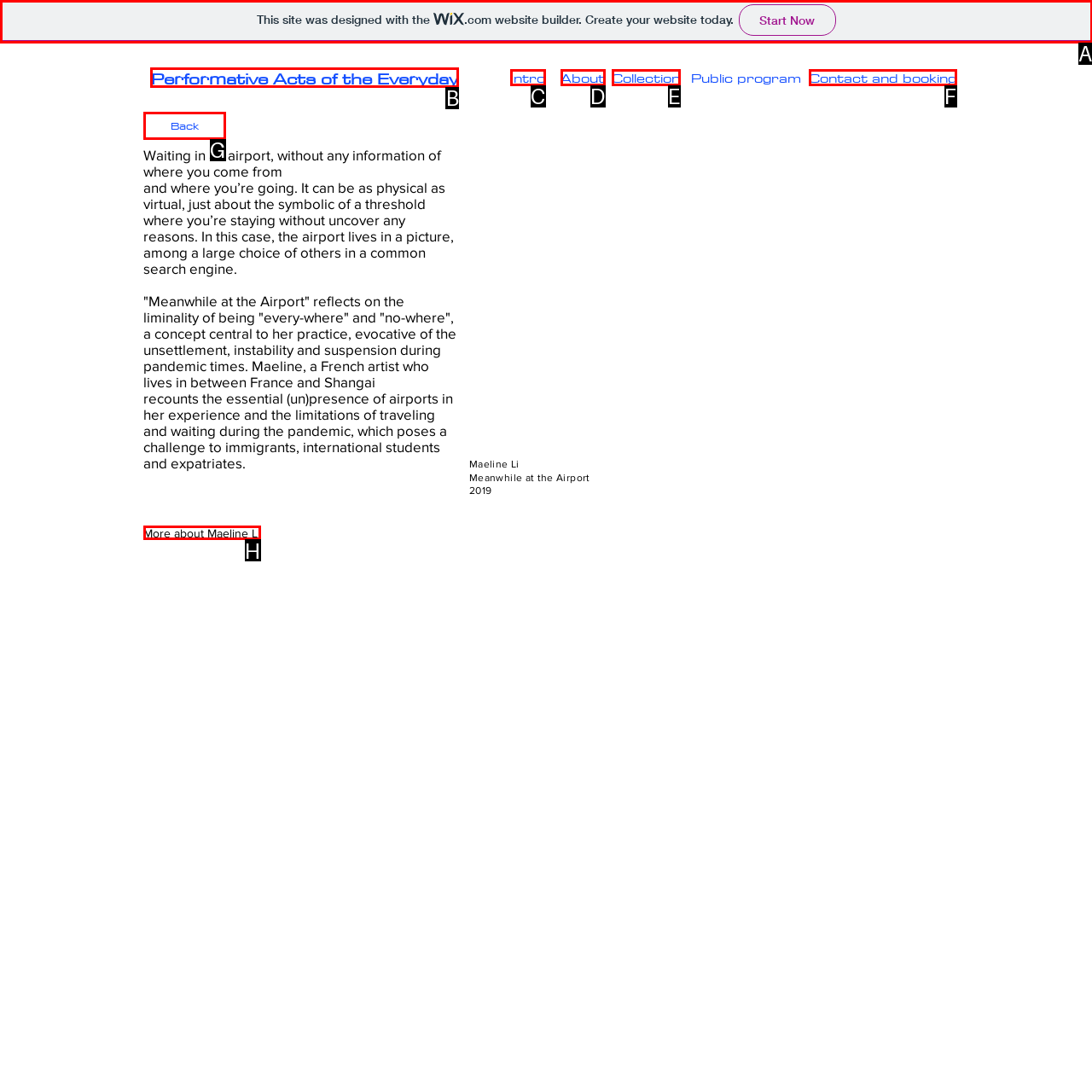Tell me the letter of the UI element I should click to accomplish the task: Click on 'Performative Acts of the Everyday' based on the choices provided in the screenshot.

B